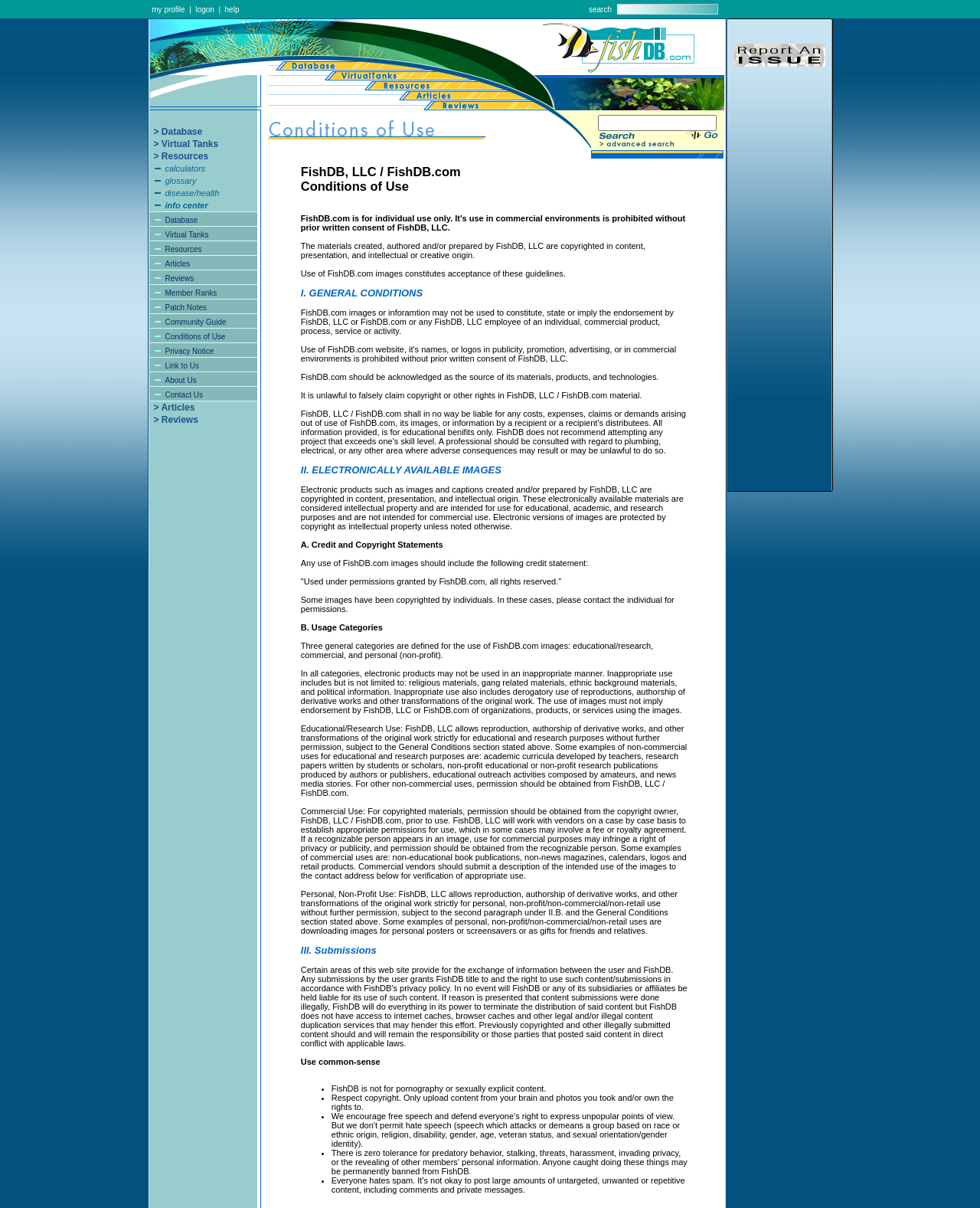What is the layout of the webpage?
Please provide a single word or phrase as the answer based on the screenshot.

Table-based layout